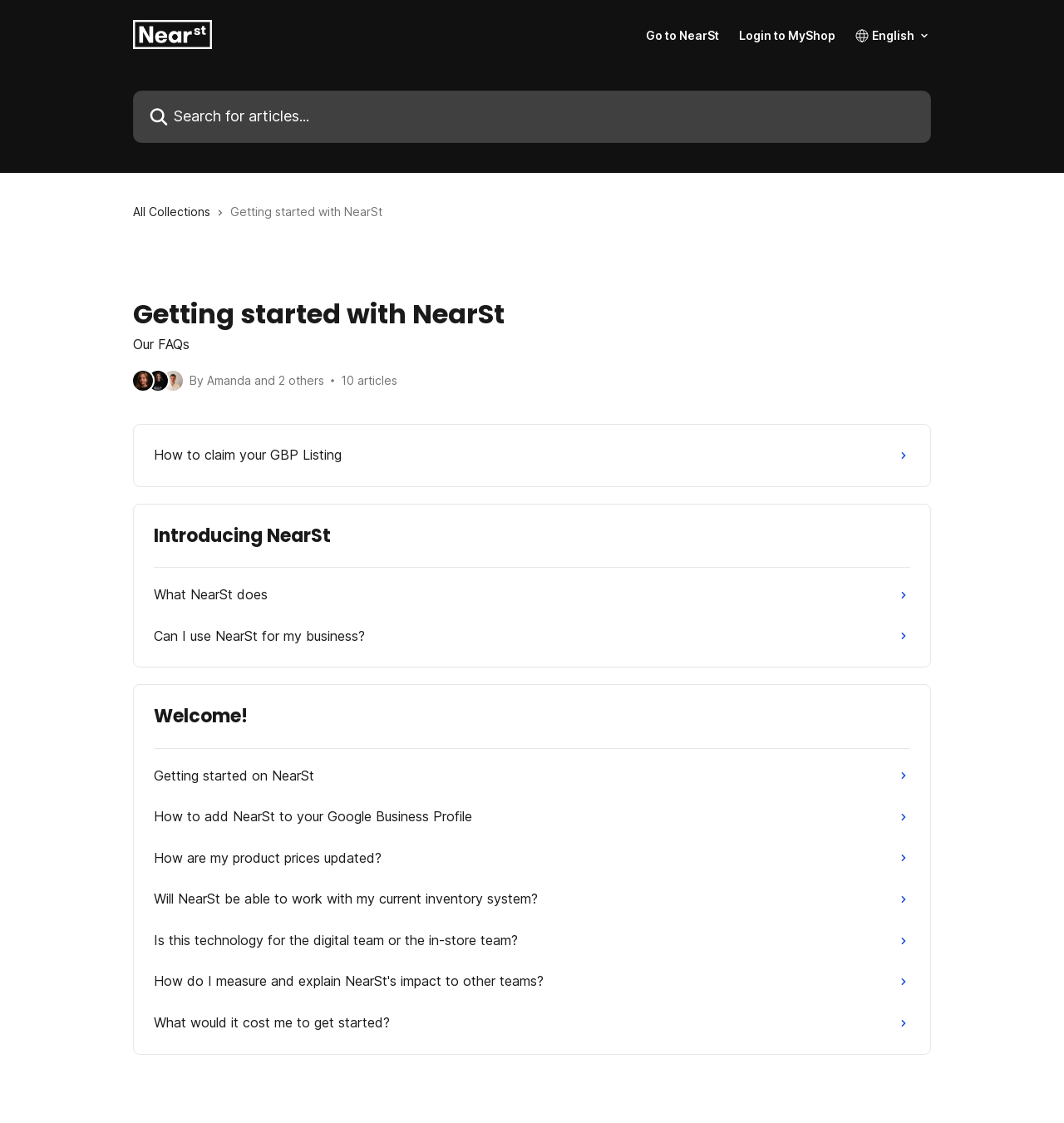Pinpoint the bounding box coordinates of the clickable area necessary to execute the following instruction: "Go to NearSt". The coordinates should be given as four float numbers between 0 and 1, namely [left, top, right, bottom].

[0.607, 0.026, 0.676, 0.037]